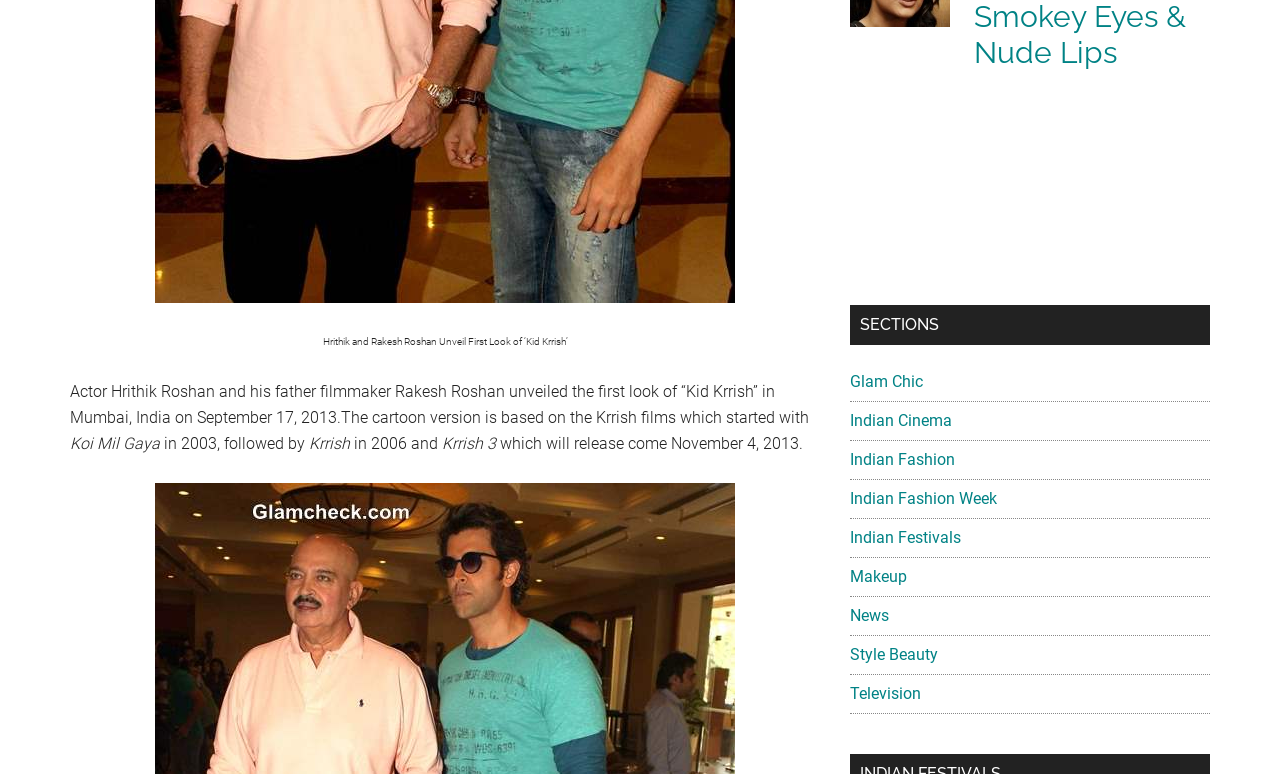How many links are there under the 'SECTIONS' heading?
Offer a detailed and exhaustive answer to the question.

Under the 'SECTIONS' heading, there are 9 links: 'Glam Chic', 'Indian Cinema', 'Indian Fashion', 'Indian Fashion Week', 'Indian Festivals', 'Makeup', 'News', 'Style Beauty', and 'Television'.